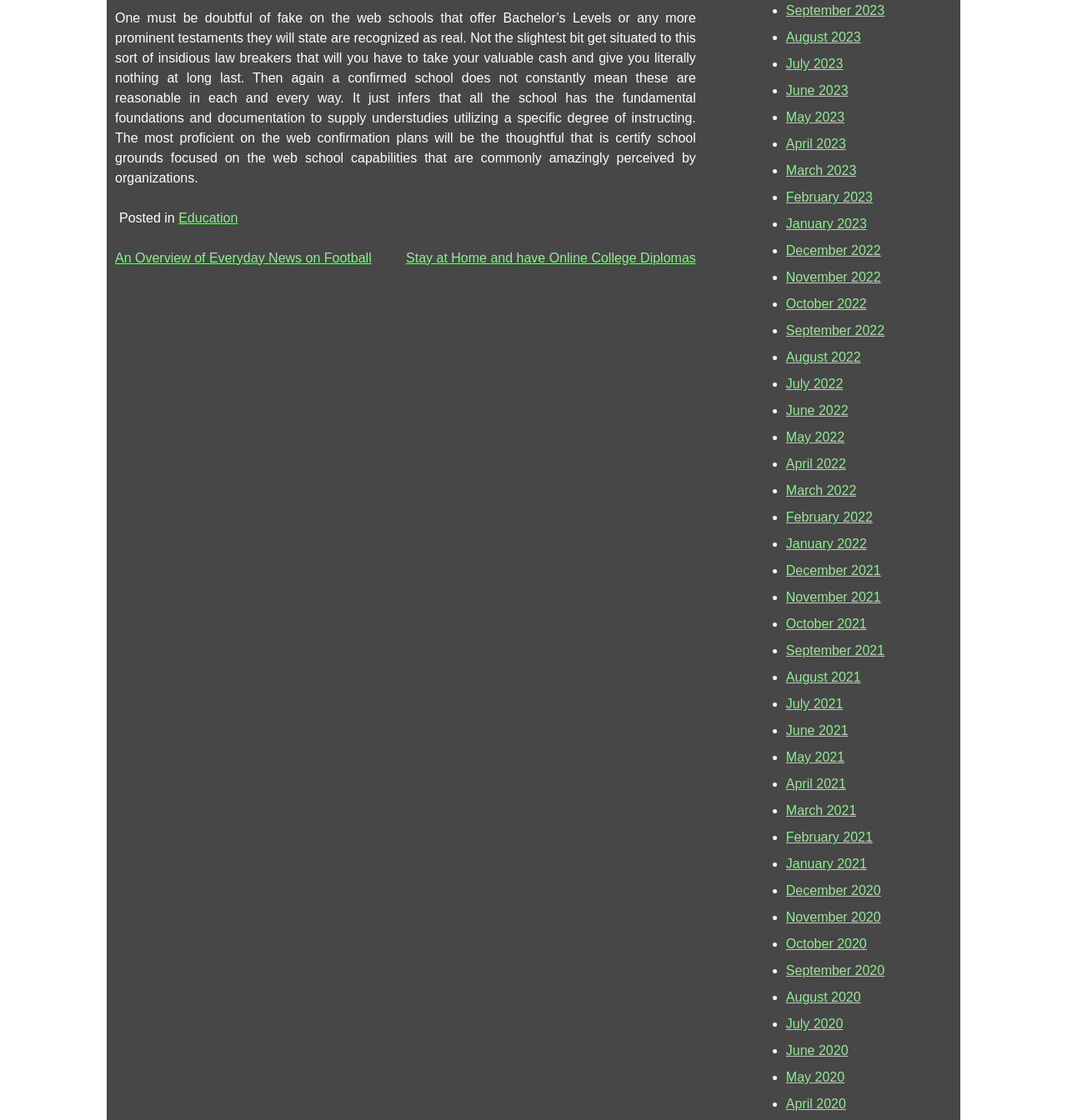How many links are there in the post navigation section?
Using the screenshot, give a one-word or short phrase answer.

2